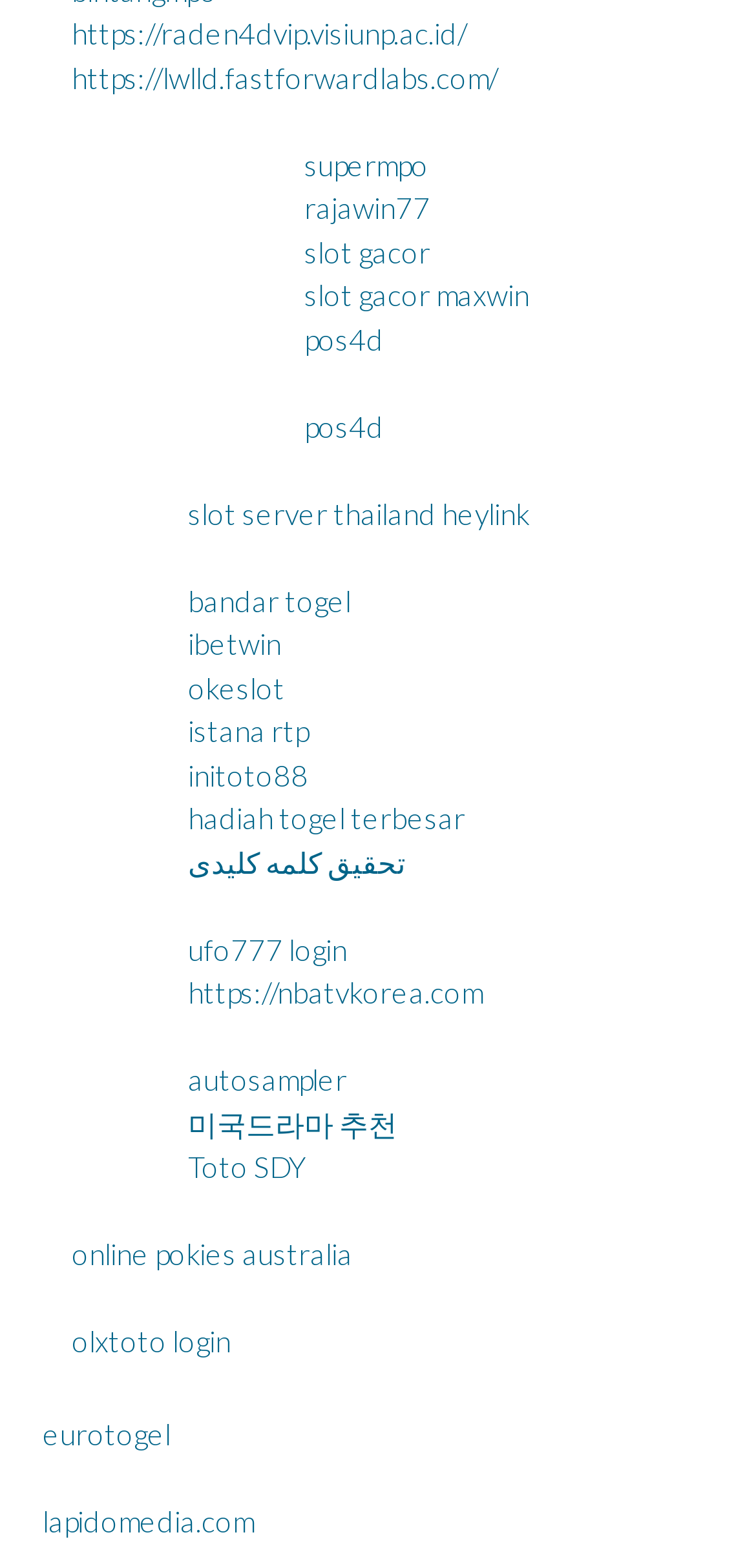Provide a one-word or brief phrase answer to the question:
How many links are there on the webpage?

20